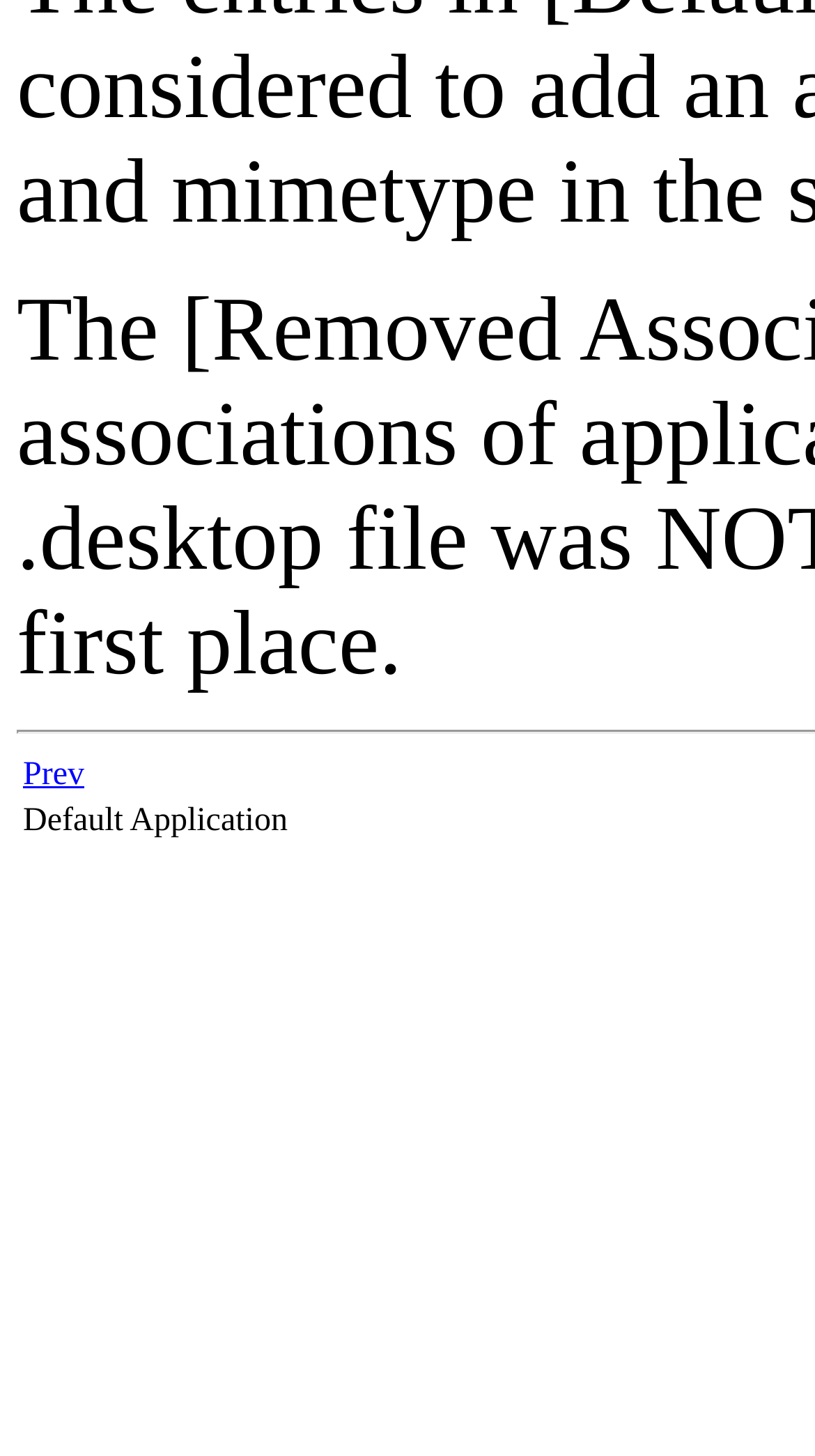Please specify the bounding box coordinates in the format (top-left x, top-left y, bottom-right x, bottom-right y), with all values as floating point numbers between 0 and 1. Identify the bounding box of the UI element described by: Prev

[0.028, 0.52, 0.103, 0.544]